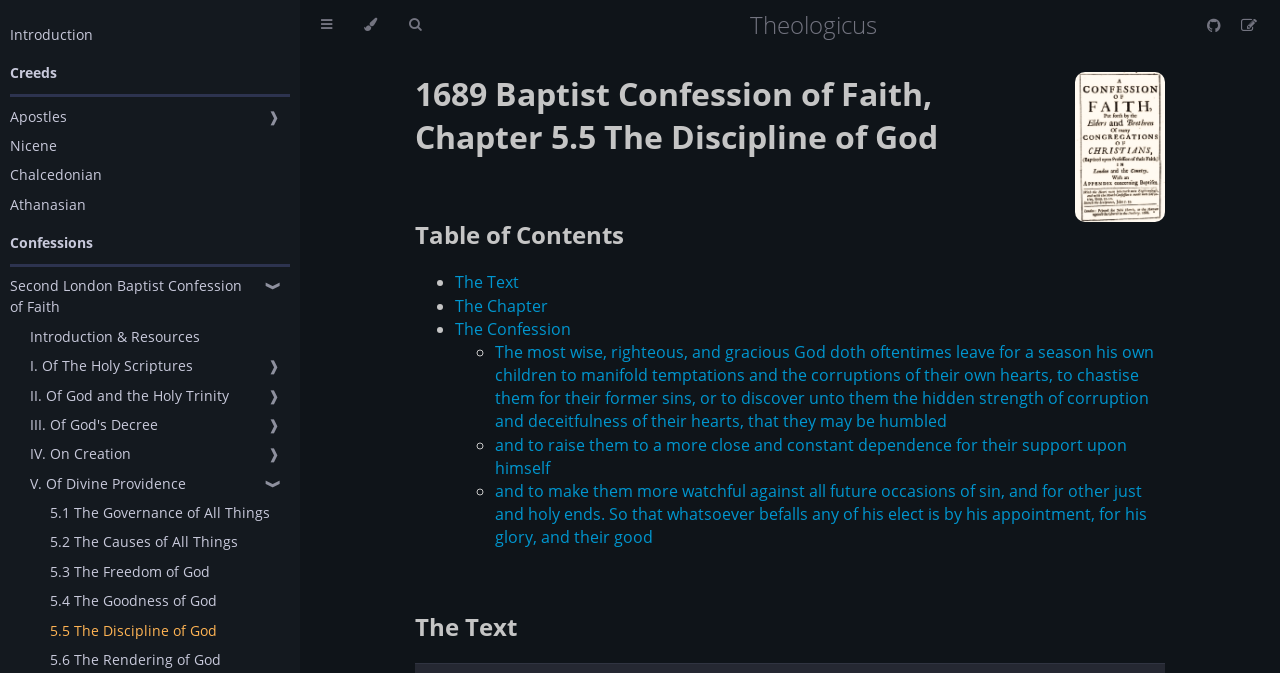Locate the bounding box coordinates of the element's region that should be clicked to carry out the following instruction: "Click the 'Introduction' link". The coordinates need to be four float numbers between 0 and 1, i.e., [left, top, right, bottom].

[0.008, 0.036, 0.073, 0.067]